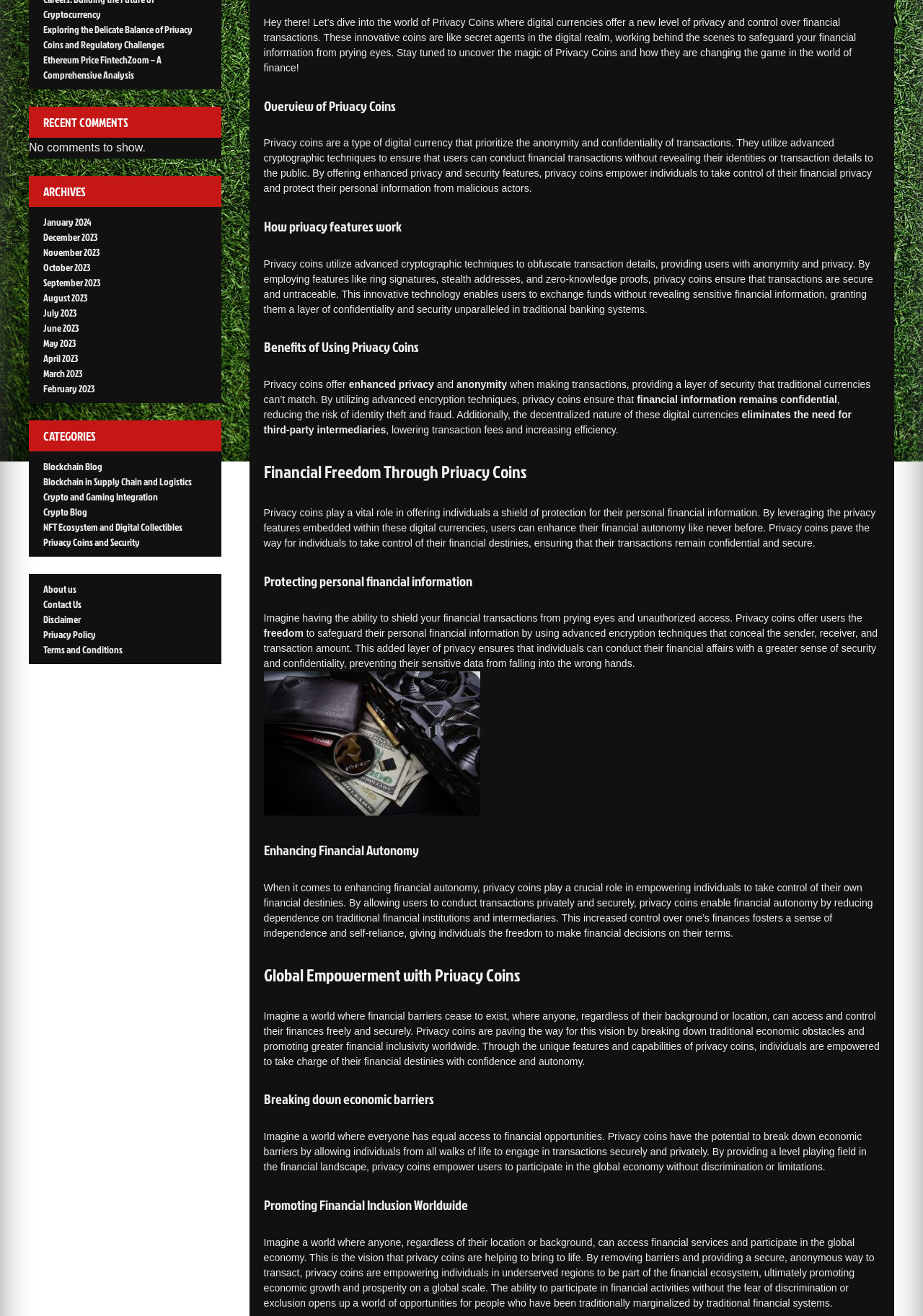Please find the bounding box for the UI element described by: "1 month ago1 month ago".

None